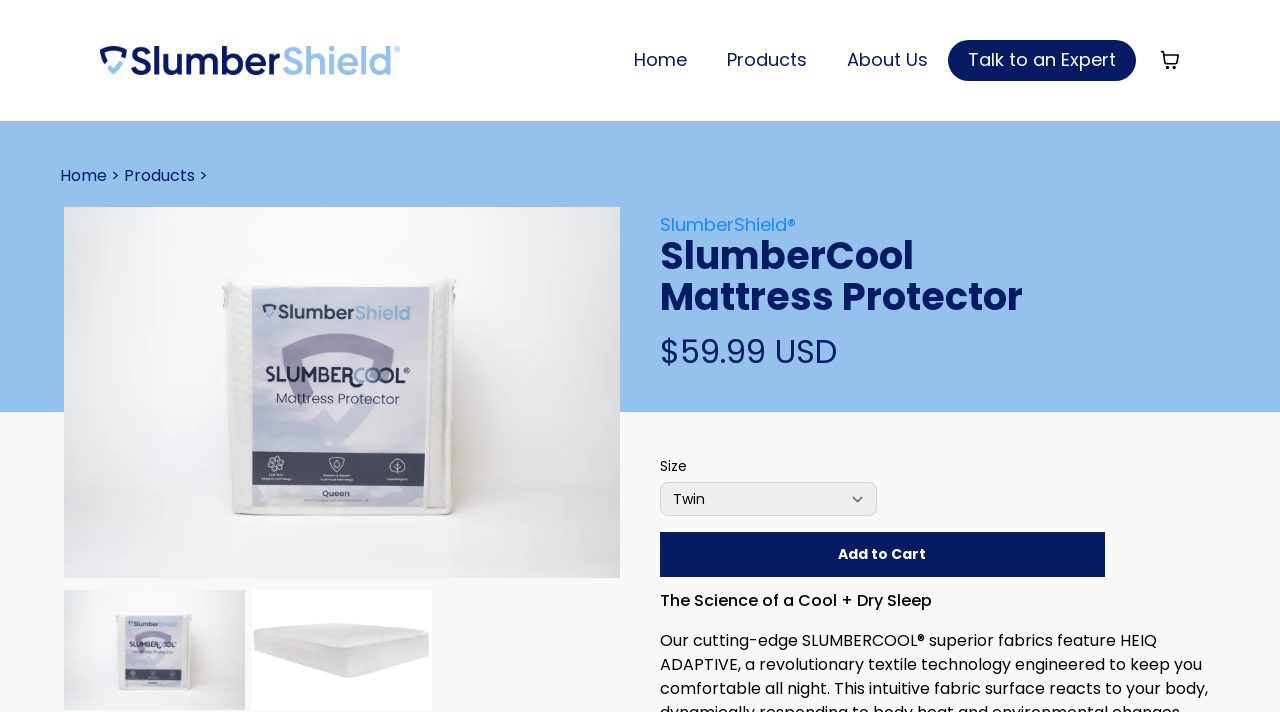Find the bounding box coordinates of the element you need to click on to perform this action: 'Read the blog post about Celebrating Our Achievement'. The coordinates should be represented by four float values between 0 and 1, in the format [left, top, right, bottom].

None